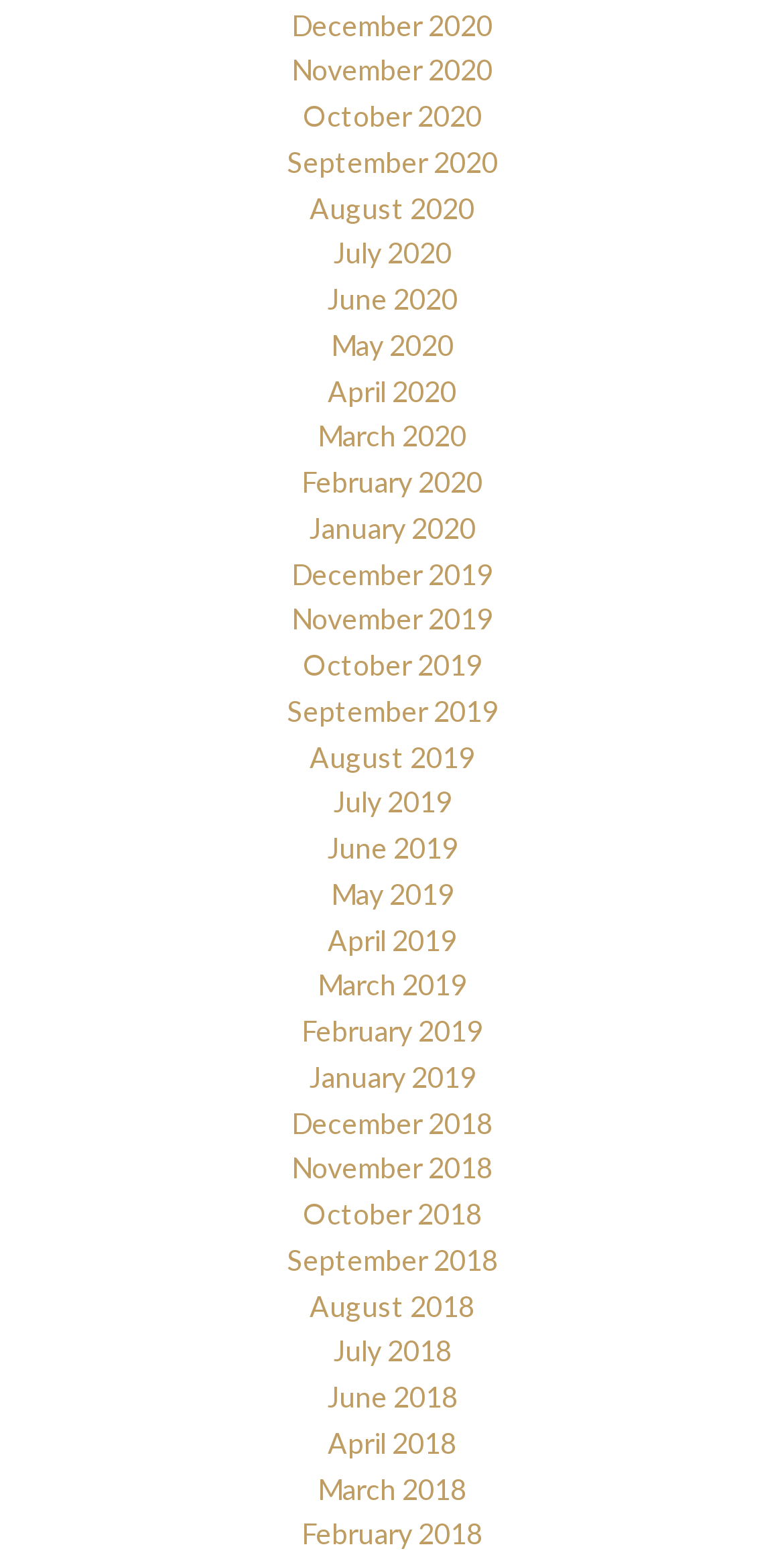Show the bounding box coordinates of the element that should be clicked to complete the task: "View December 2020".

[0.372, 0.005, 0.628, 0.027]